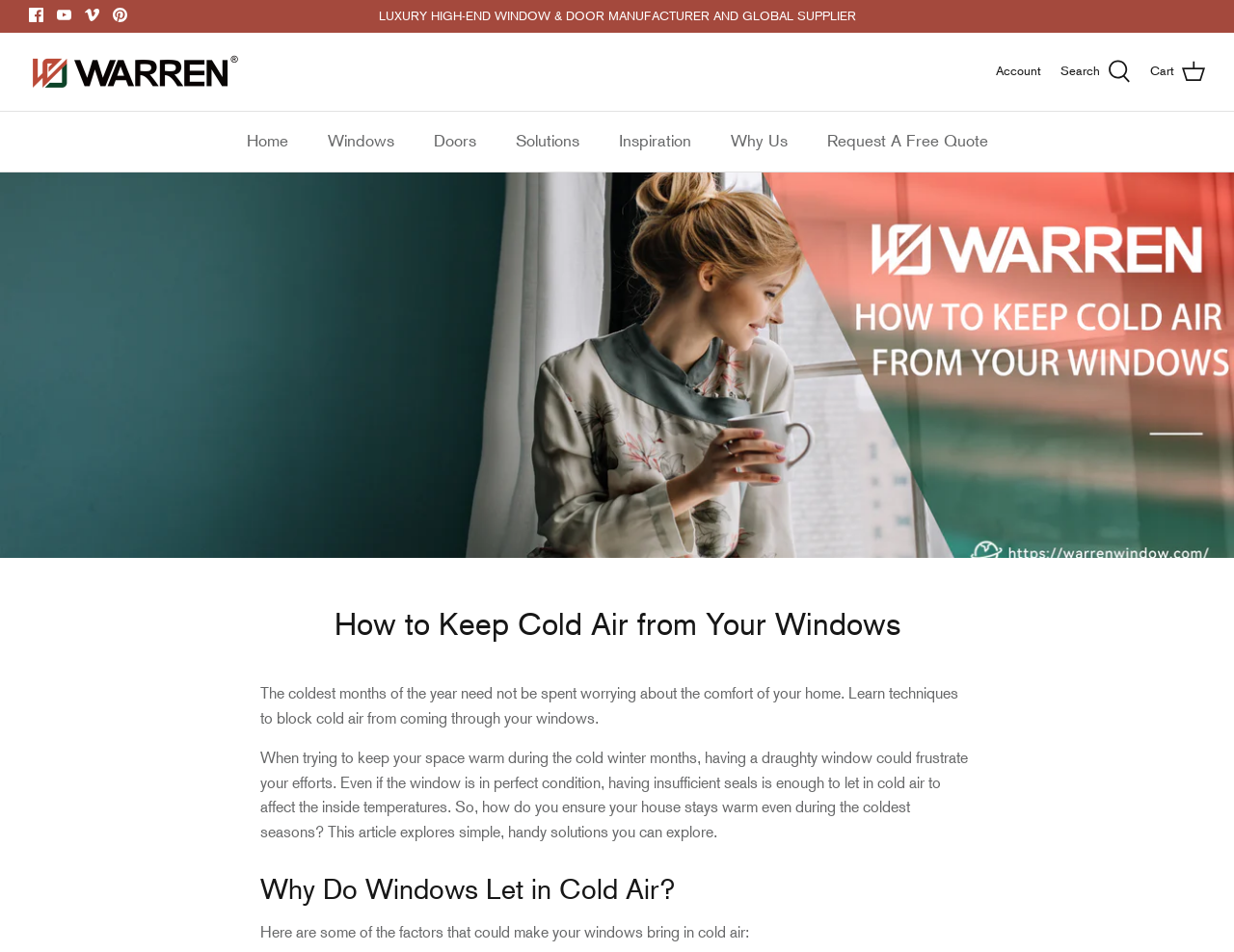Please provide the bounding box coordinates for the element that needs to be clicked to perform the instruction: "Read Pharmaceutical Industry Articles". The coordinates must consist of four float numbers between 0 and 1, formatted as [left, top, right, bottom].

None